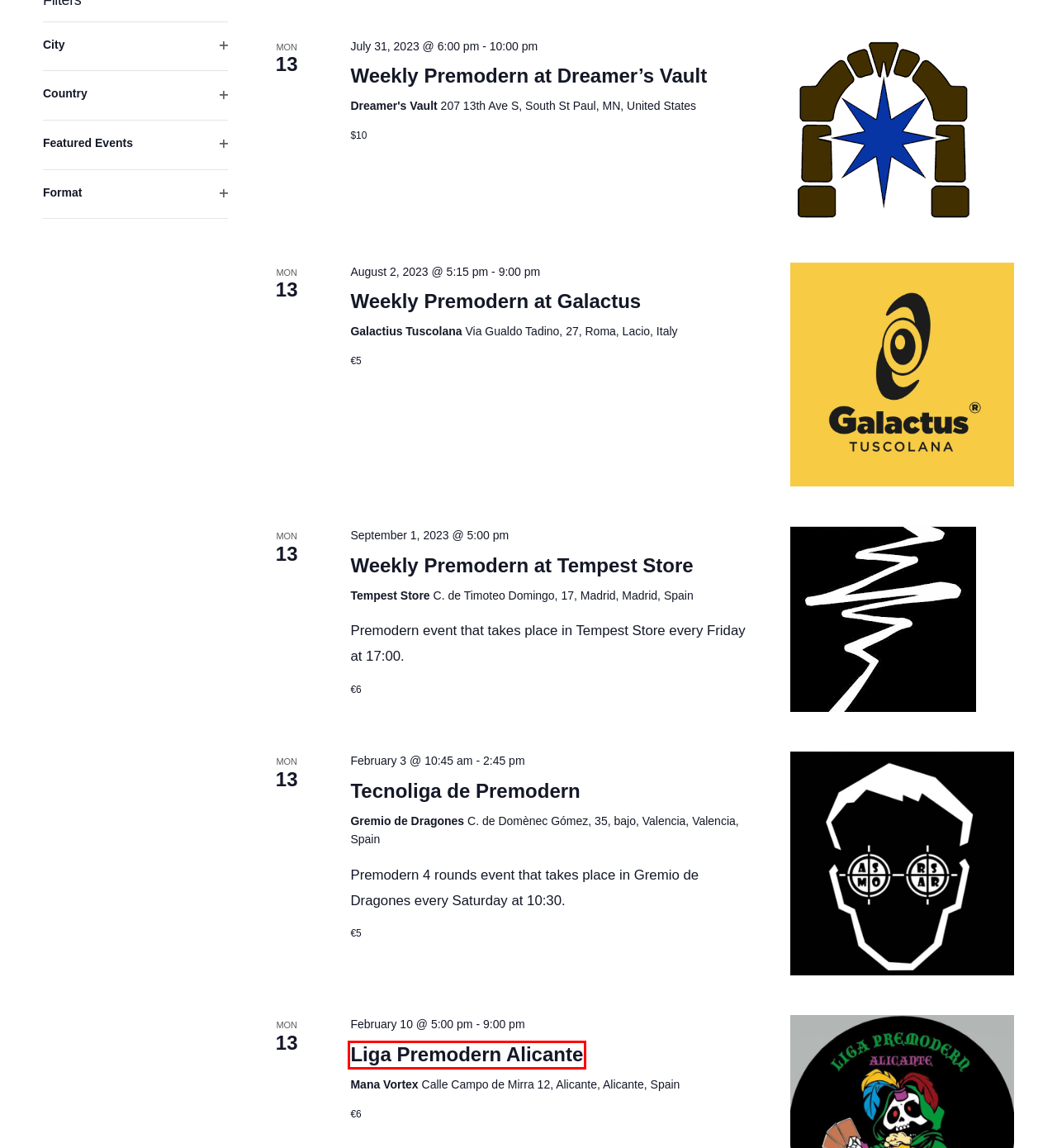You are provided a screenshot of a webpage featuring a red bounding box around a UI element. Choose the webpage description that most accurately represents the new webpage after clicking the element within the red bounding box. Here are the candidates:
A. Events for May 13, 2024 › Premodern ›  – MTG Old Frame
B. Weekly Premodern at Dreamer's Vault - MTG Old Frame
C. Weekly Premodern at Galactus - MTG Old Frame
D. Tecnoliga de Premodern - MTG Old Frame
E. Weekly Premodern at Tempest Store - MTG Old Frame
F. Live Old Frame Events - MTG Old Frame
G. Liga Premodern Alicante - MTG Old Frame
H. Events from May 11 – February 3 – MTG Old Frame

G